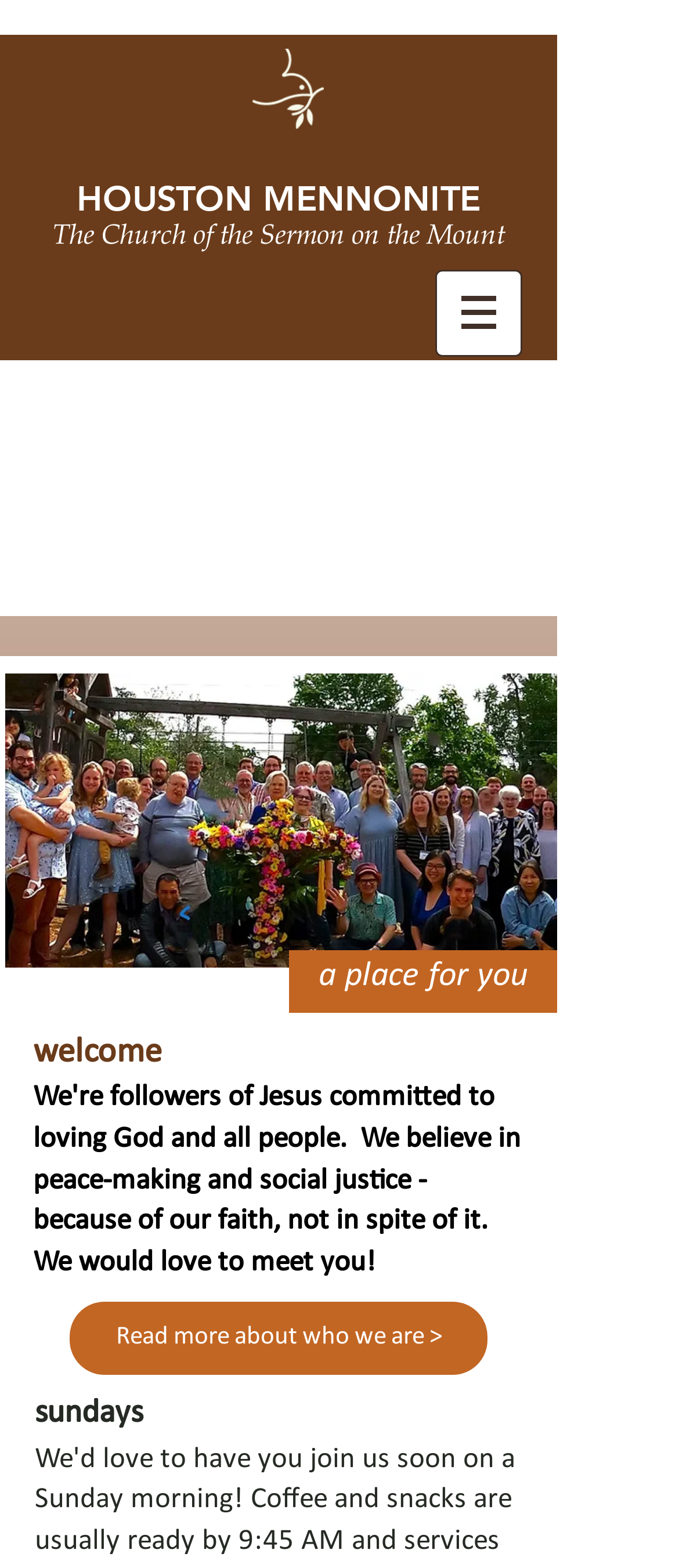Answer succinctly with a single word or phrase:
What is the name of the church?

Houston Mennonite Church